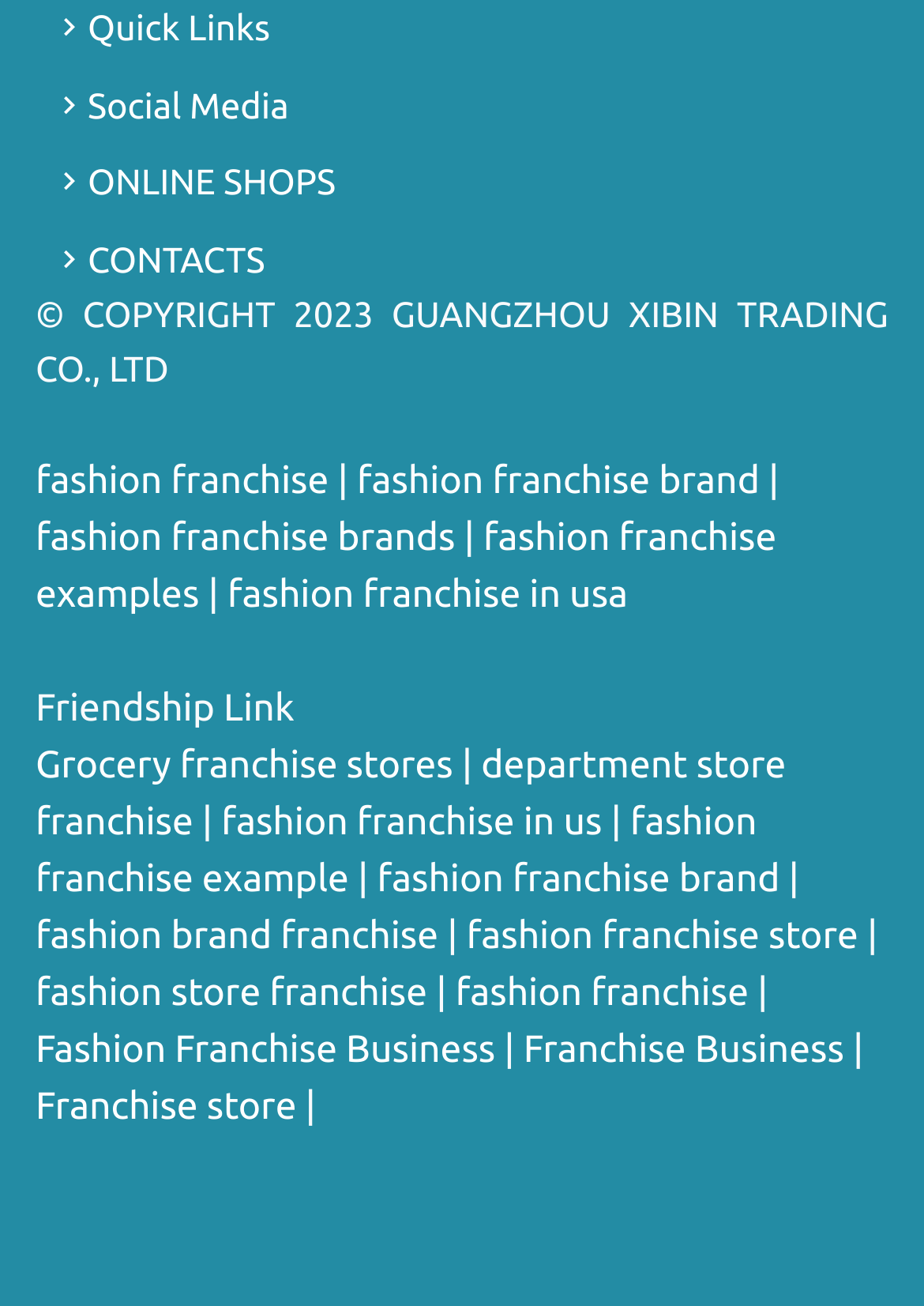Provide a single word or phrase to answer the given question: 
What is the last link on the webpage?

Franchise store